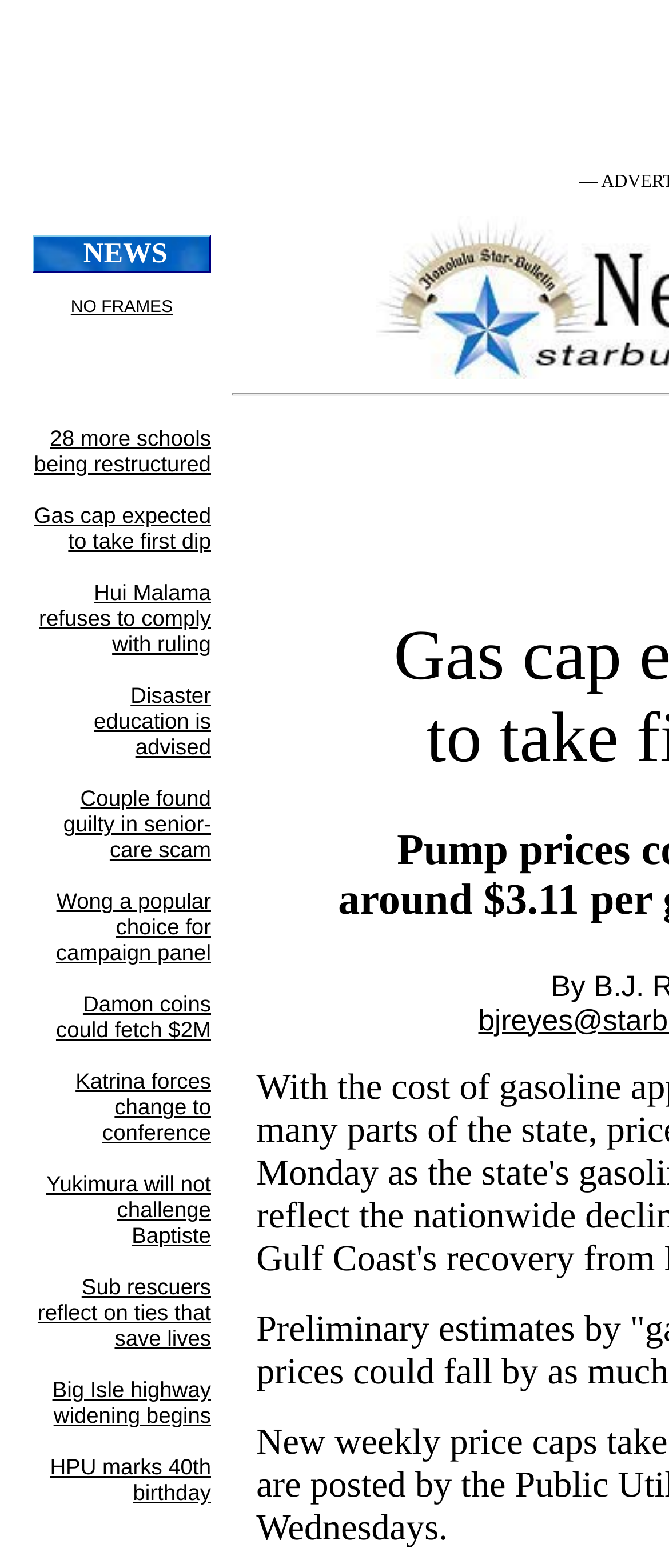Extract the heading text from the webpage.

Gas cap expected
to take first dip